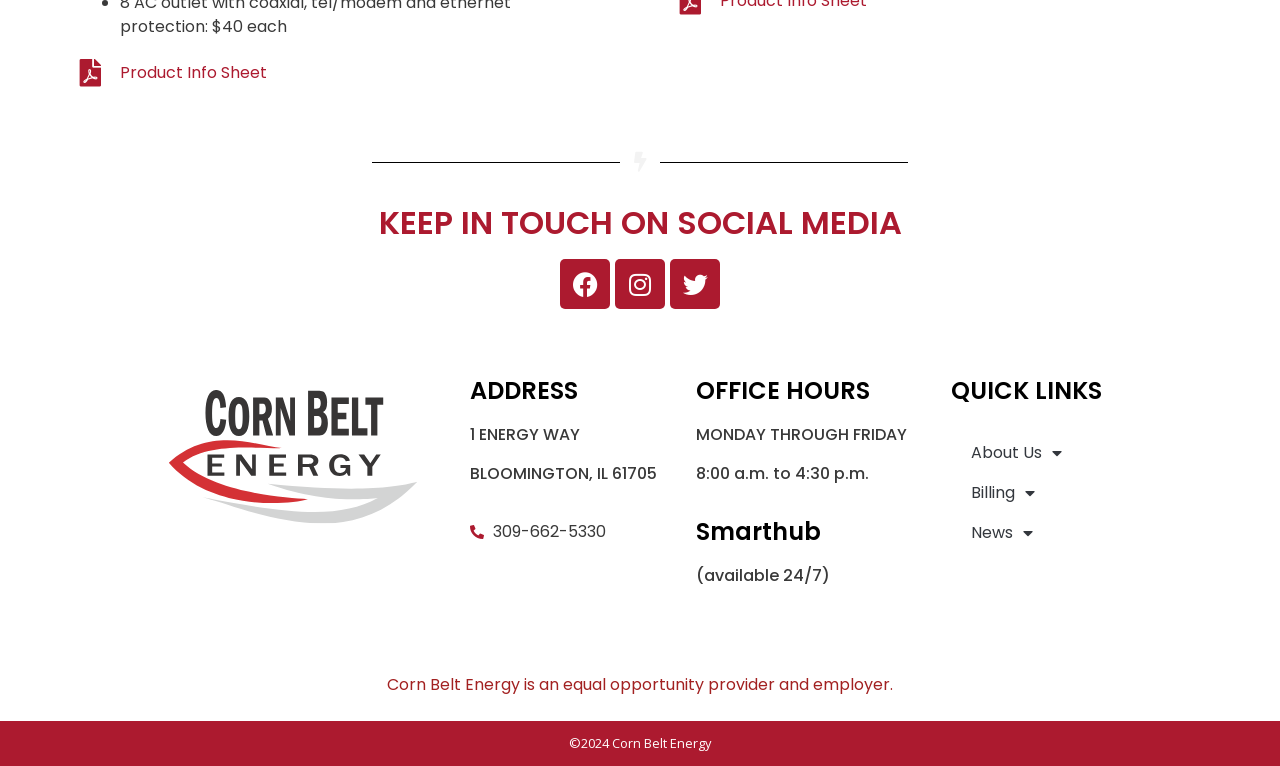Provide a single word or phrase to answer the given question: 
What are the office hours?

MONDAY THROUGH FRIDAY, 8:00 a.m. to 4:30 p.m.